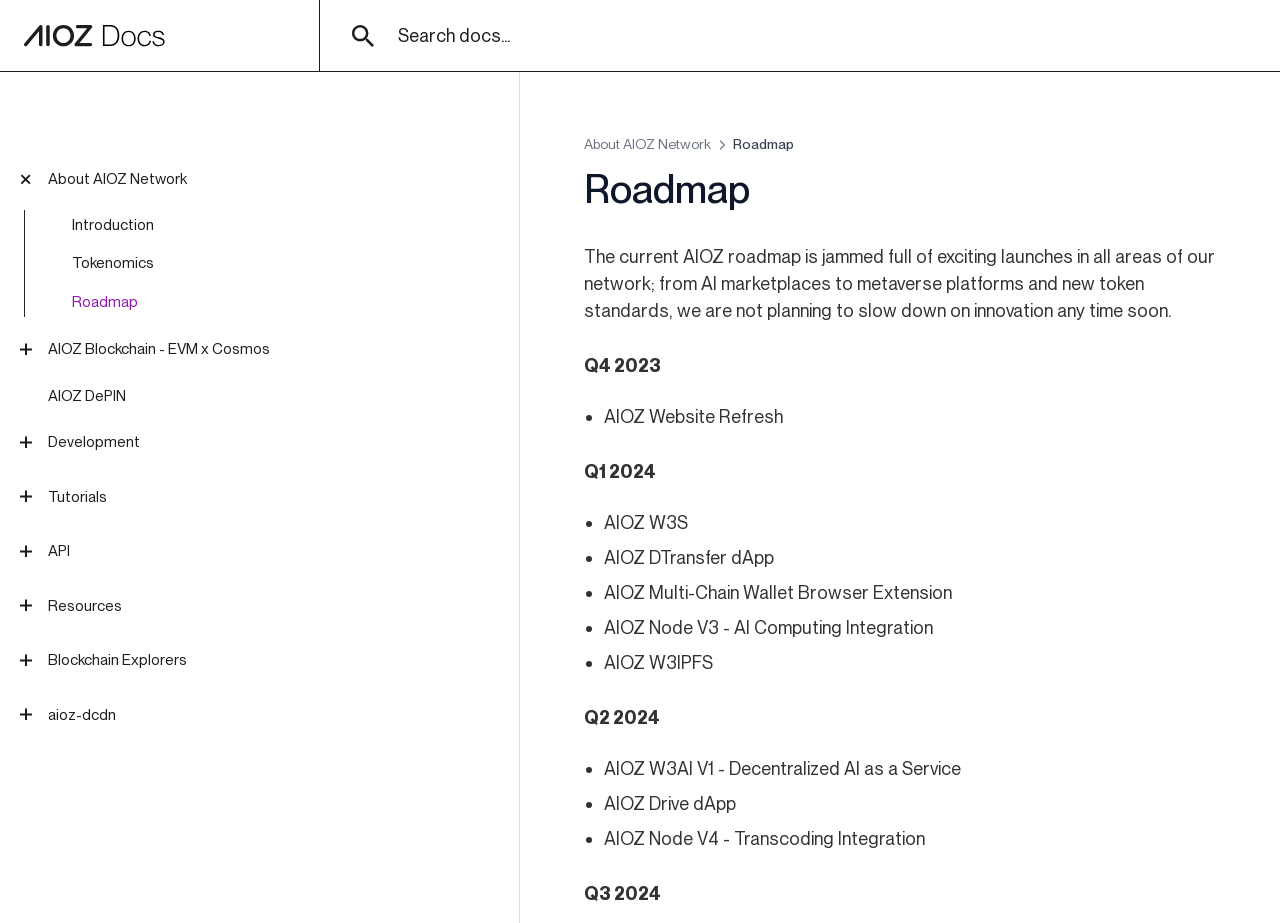Give an extensive and precise description of the webpage.

The webpage is titled "Roadmap – AIOZ Network Docs" and appears to be a documentation portal for the AIOZ blockchain and AIOZ Web3 dCDN. At the top, there is a logo and a navigation menu with links to various sections, including "Introduction", "Tokenomics", "Roadmap", and others.

Below the navigation menu, there are several sections, each with its own set of links and buttons. The first section is titled "About AIOZ Network" and has a brief description and an image. Next to it, there is a button labeled "AIOZ Blockchain - EVM x Cosmos" with an image.

The main content area is divided into several sections, each with its own set of links and buttons. The sections are organized into categories such as "Blockchain", "Development", "Tutorials", "API", "Resources", and "Blockchain Explorers". Each section has multiple links and buttons, with some having images.

There are a total of 44 links and 14 buttons on the page, each with its own descriptive text. The links and buttons are organized in a hierarchical structure, with some sections having sub-sections. The page appears to be a comprehensive resource for developers and users interested in the AIOZ blockchain and AIOZ Web3 dCDN.

In terms of layout, the page has a clean and organized structure, with clear headings and concise text. The links and buttons are spaced out evenly, making it easy to navigate. There are also several images scattered throughout the page, which appear to be logos or icons related to the AIOZ network.